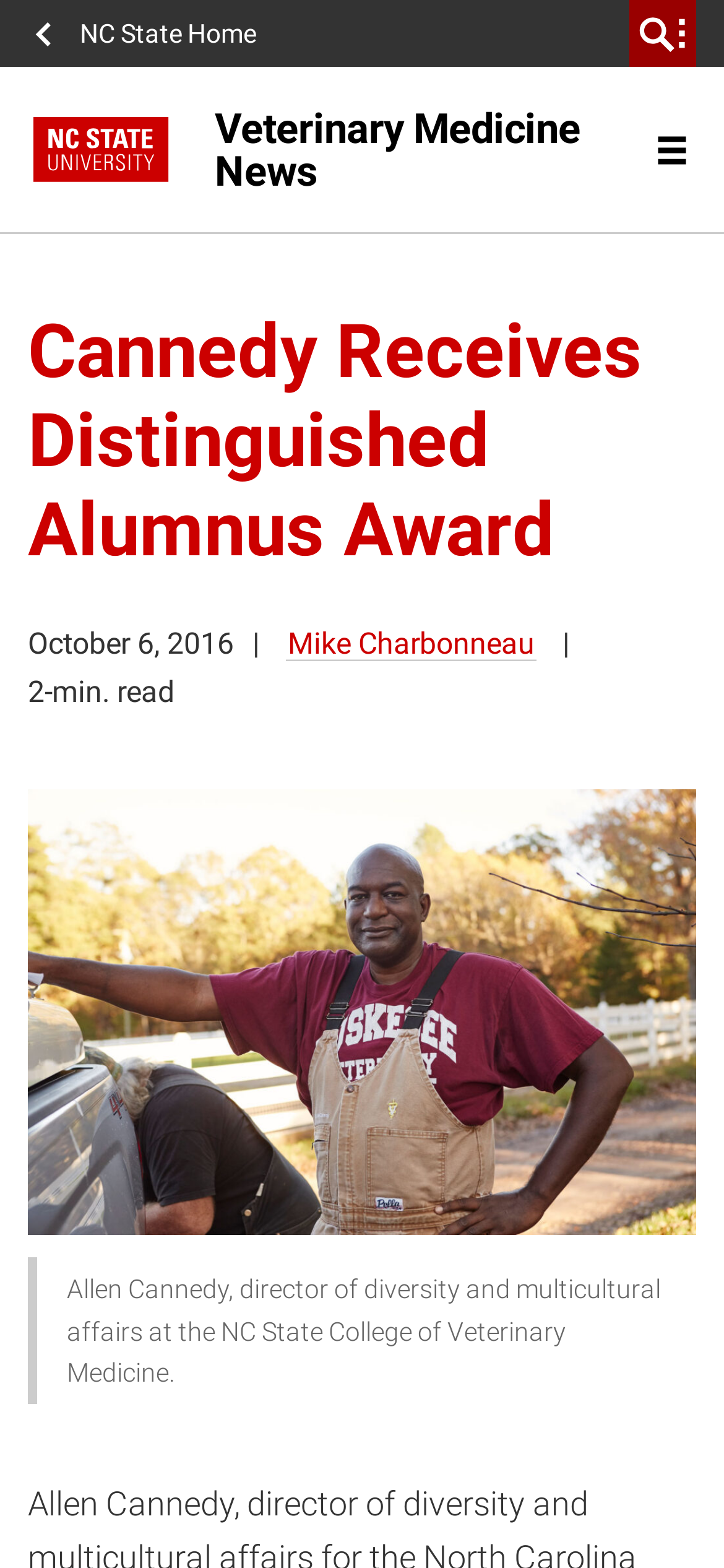What is the name of the person in the image?
Examine the screenshot and reply with a single word or phrase.

Allen Cannedy